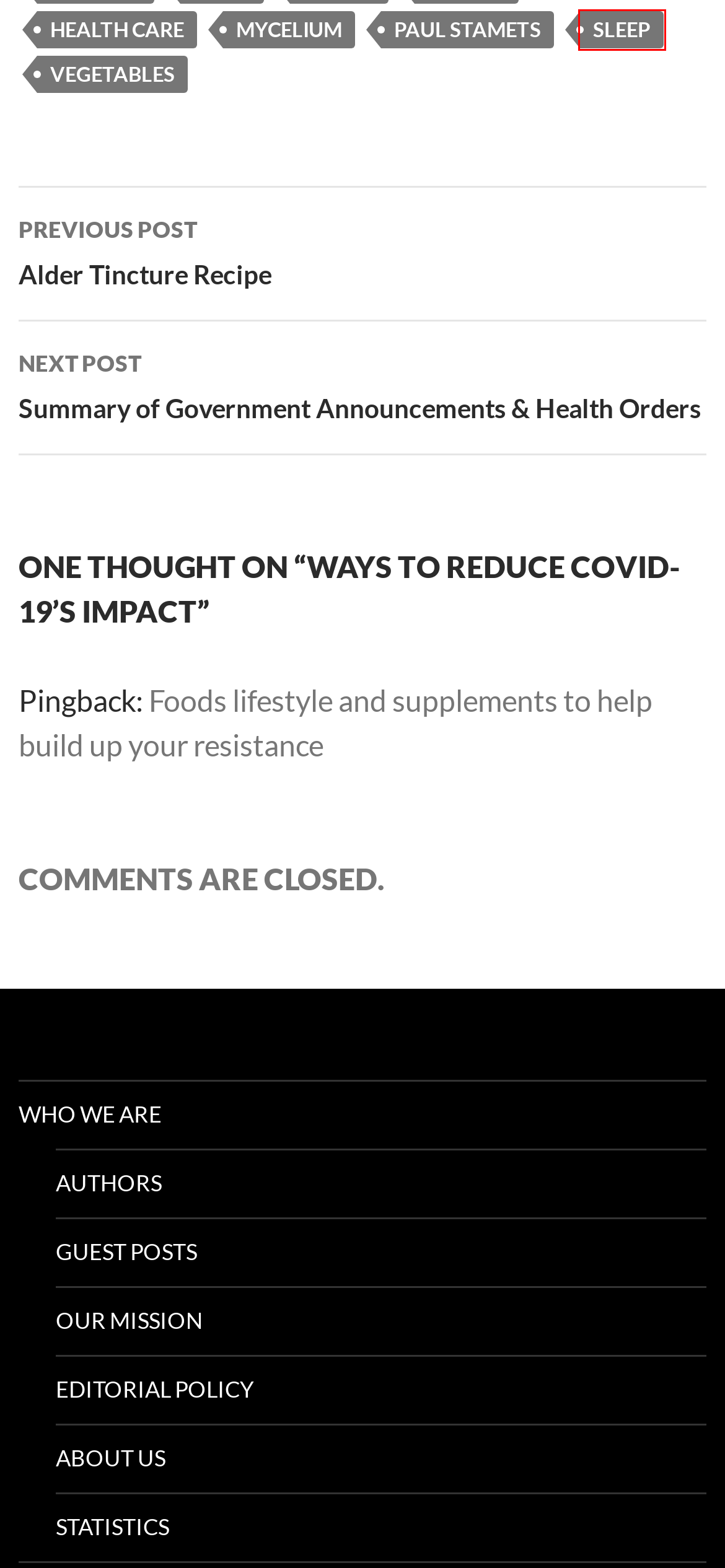Review the screenshot of a webpage that includes a red bounding box. Choose the webpage description that best matches the new webpage displayed after clicking the element within the bounding box. Here are the candidates:
A. About Us | Cortes Currents
B. Our Mission | Cortes Currents
C. Sleep | Cortes Currents
D. Authors | Cortes Currents
E. Foods lifestyle and supplements to help build up your resistance | Cortes Currents
F. Statistics | Cortes Currents
G. Summary of Government Announcements & Health Orders | Cortes Currents
H. Health Care | Cortes Currents

C